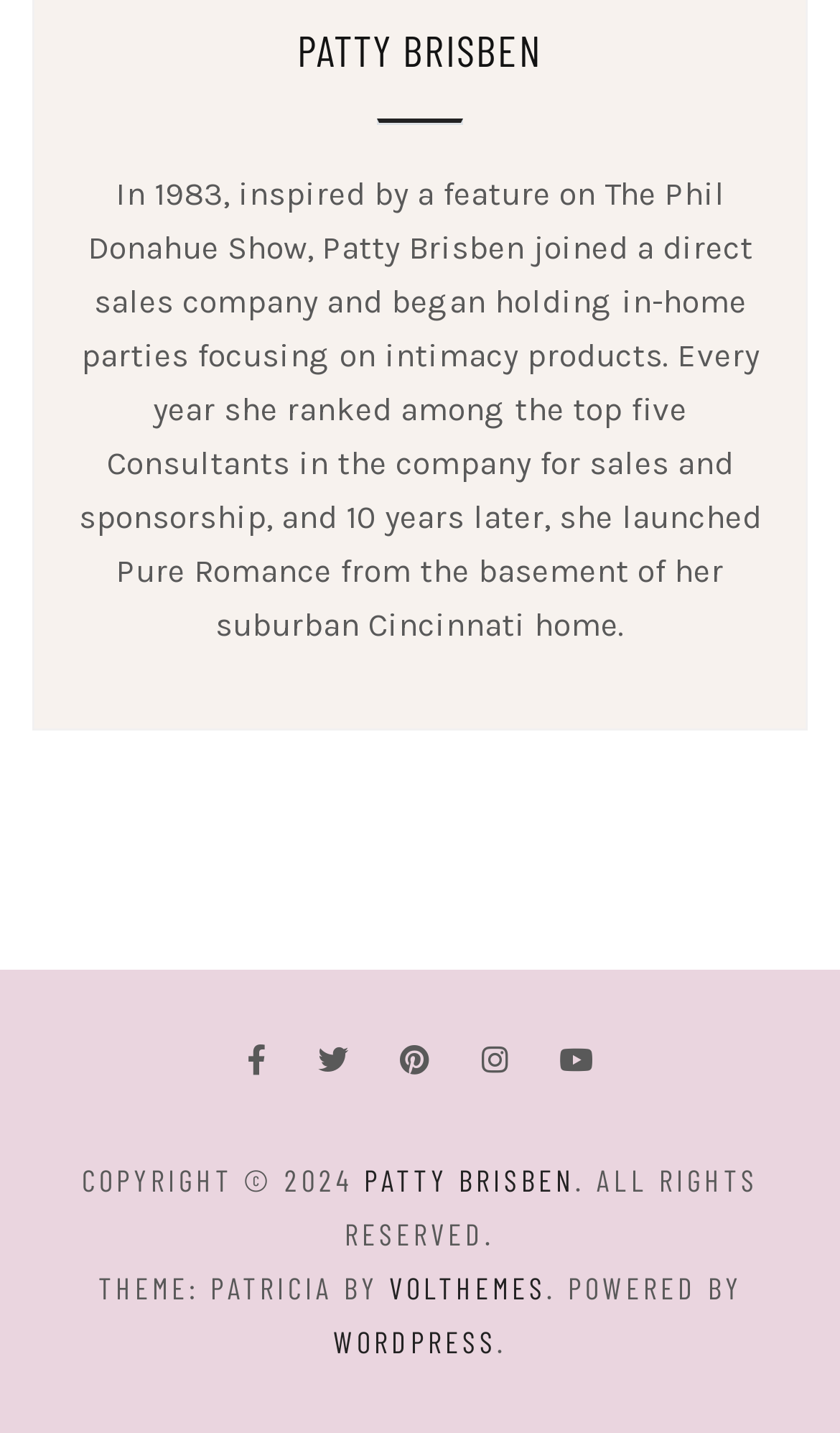Identify the bounding box coordinates of the clickable region required to complete the instruction: "read about Patty Brisben". The coordinates should be given as four float numbers within the range of 0 and 1, i.e., [left, top, right, bottom].

[0.079, 0.001, 0.921, 0.067]